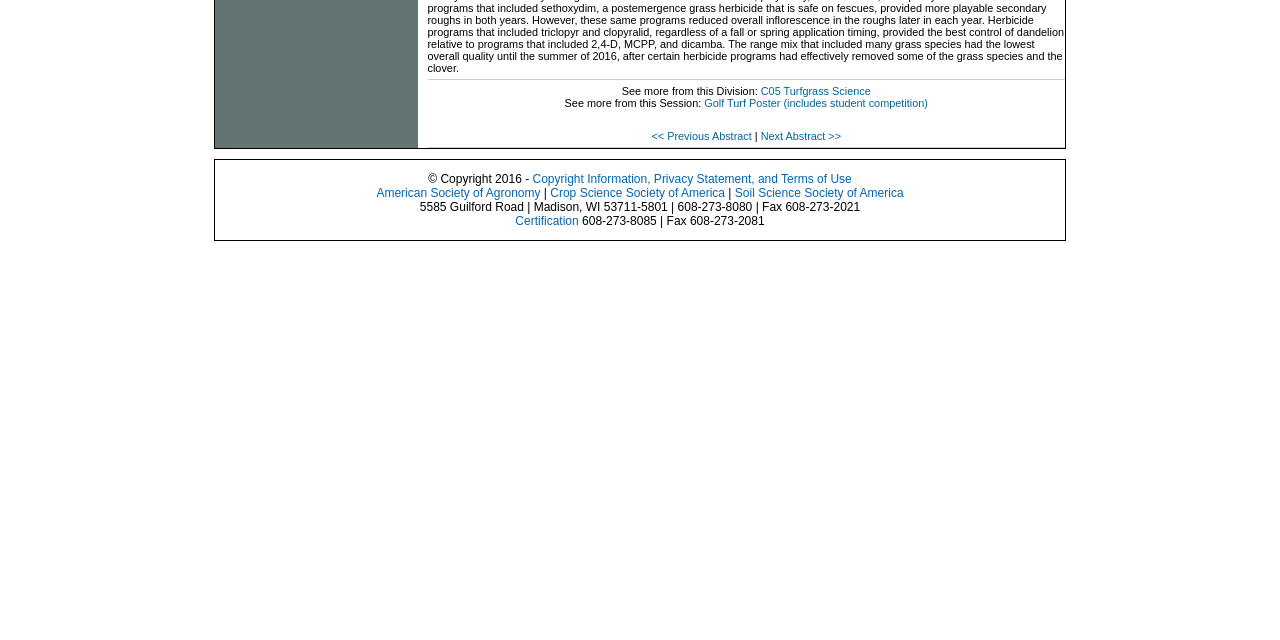Using the description "Soil Science Society of America", predict the bounding box of the relevant HTML element.

[0.574, 0.29, 0.706, 0.312]